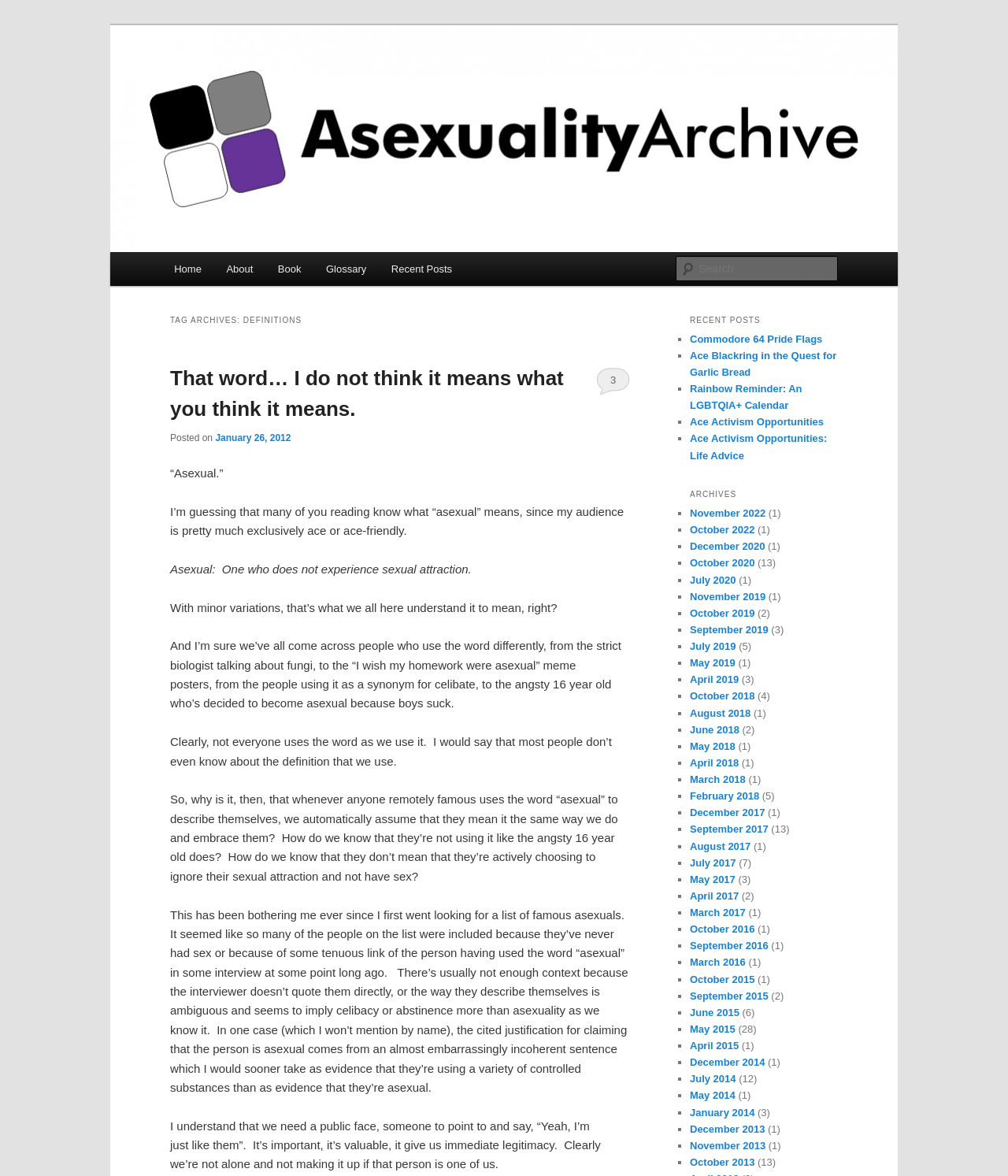Bounding box coordinates are specified in the format (top-left x, top-left y, bottom-right x, bottom-right y). All values are floating point numbers bounded between 0 and 1. Please provide the bounding box coordinate of the region this sentence describes: [ author ]

None